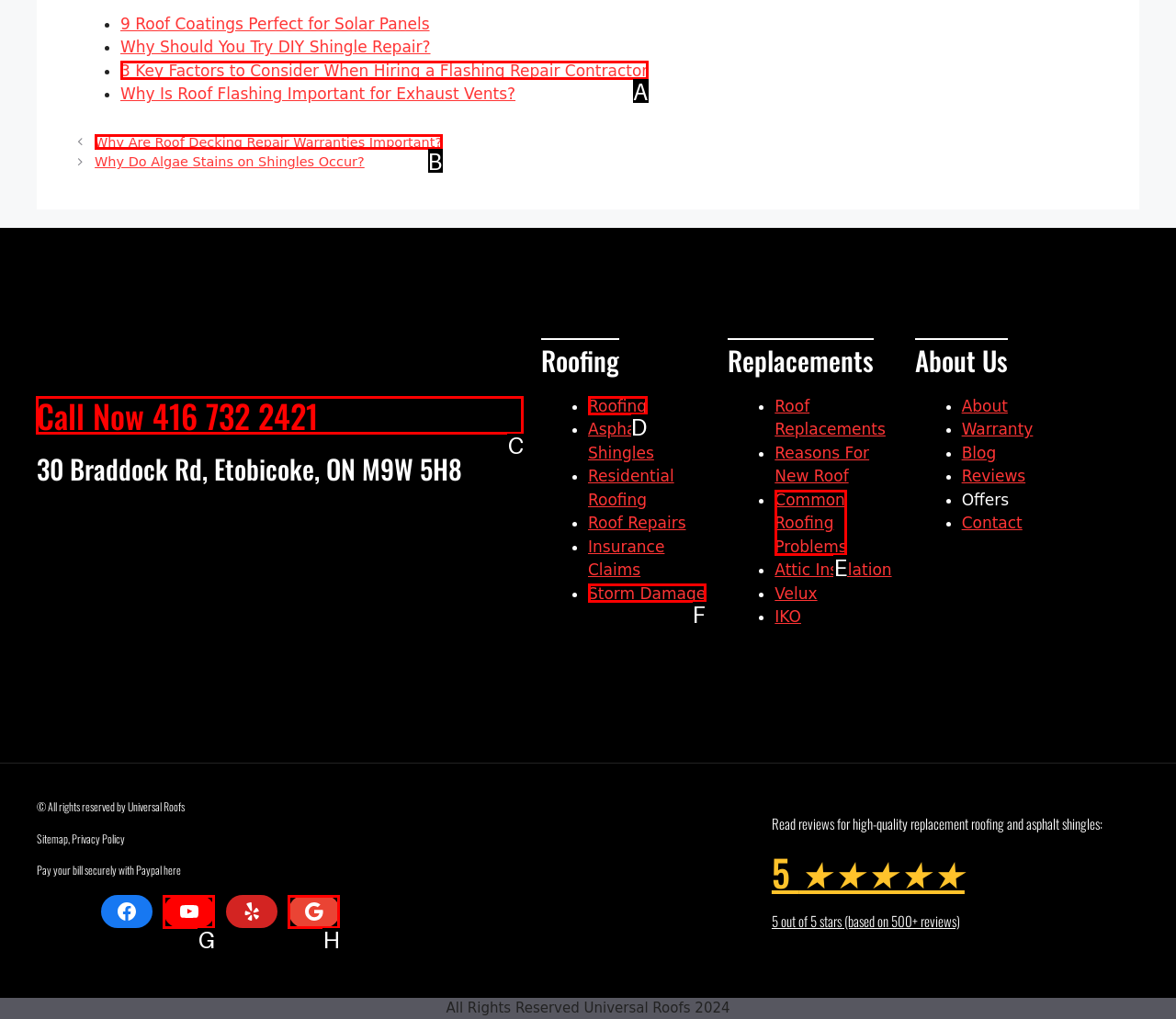Tell me which one HTML element I should click to complete the following instruction: Click on the 'Time Management for Productivity' link
Answer with the option's letter from the given choices directly.

None